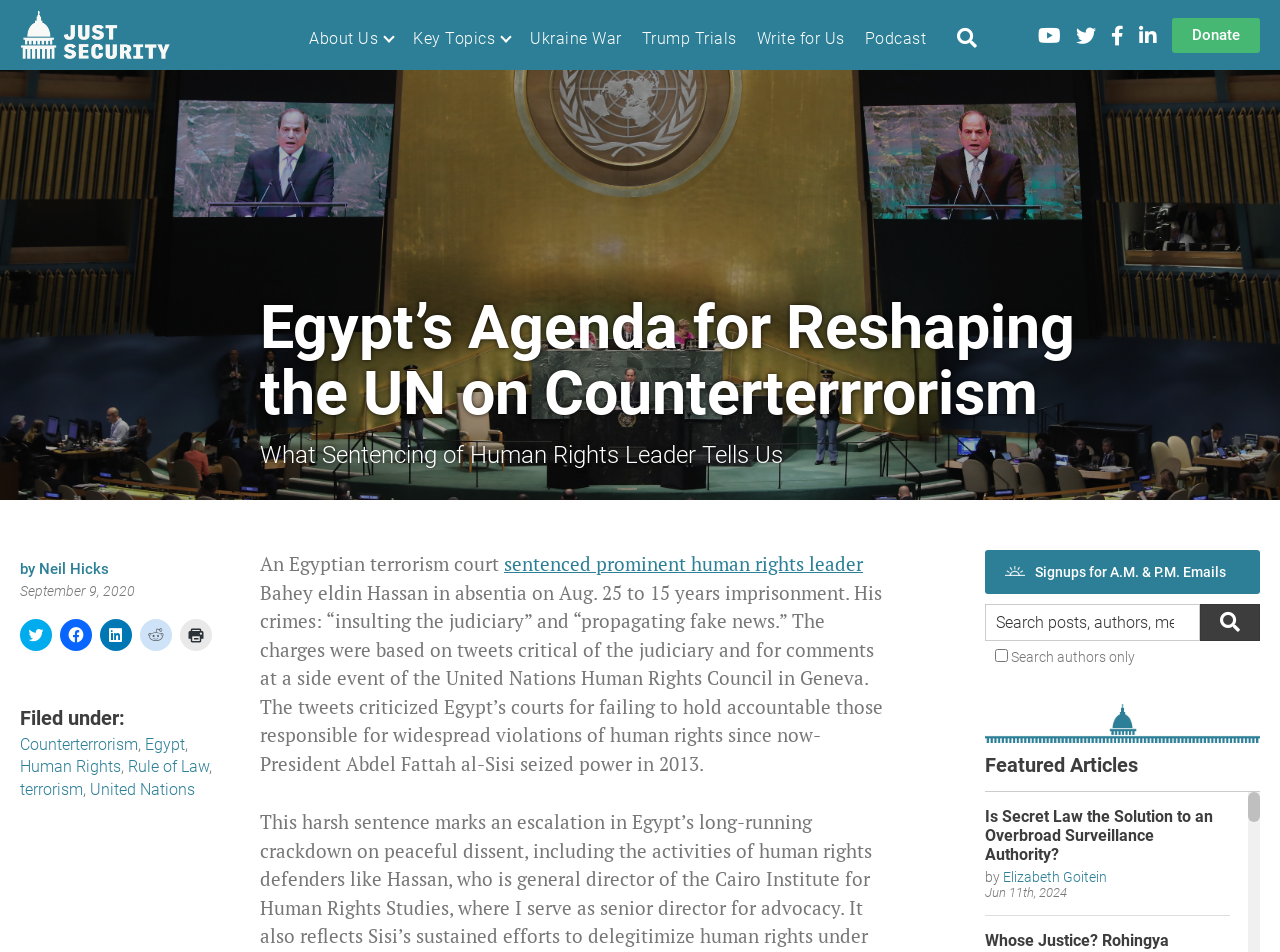What is the topic of the article?
Based on the image, respond with a single word or phrase.

Human Rights